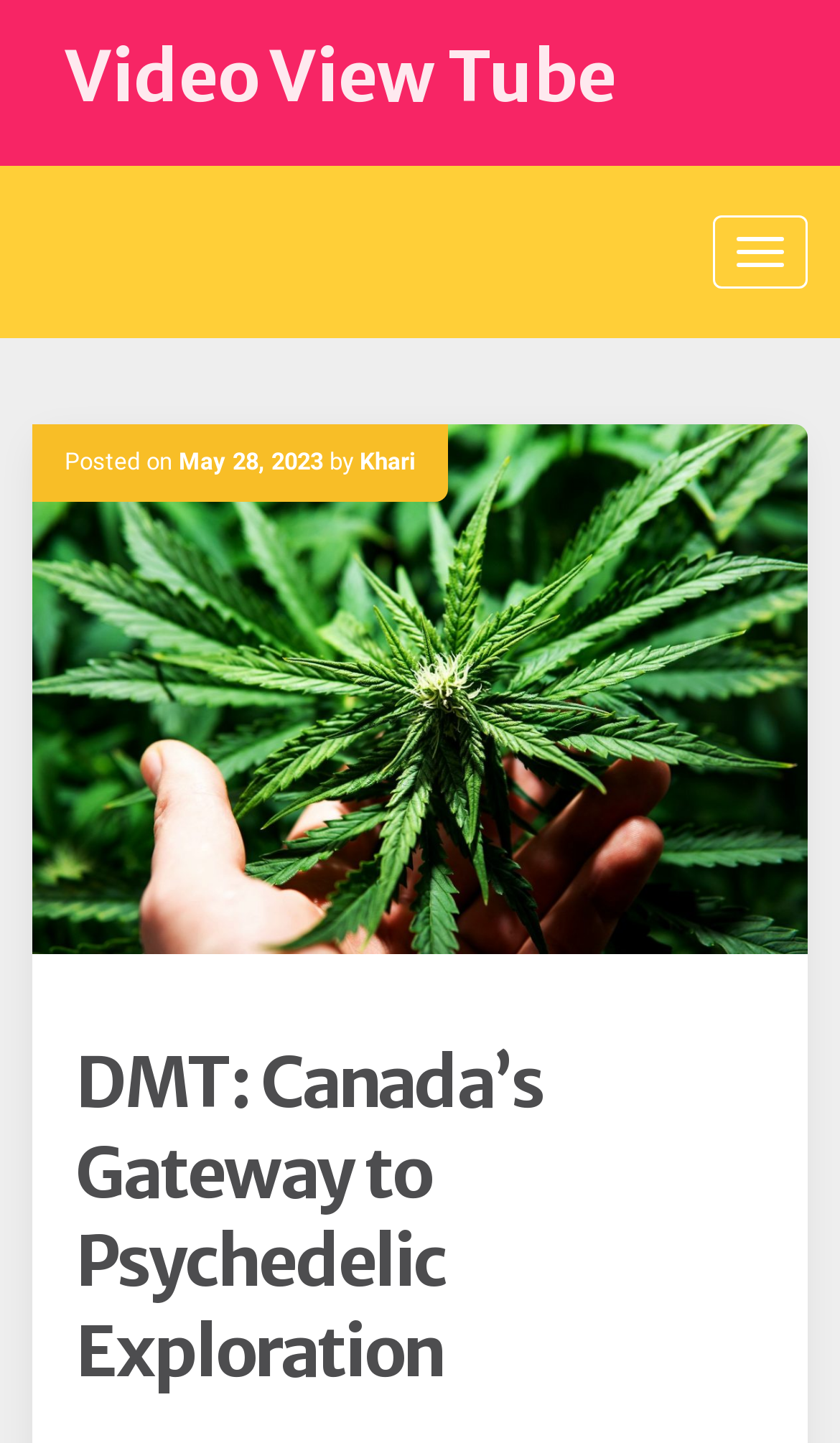Extract the primary heading text from the webpage.

DMT: Canada’s Gateway to Psychedelic Exploration